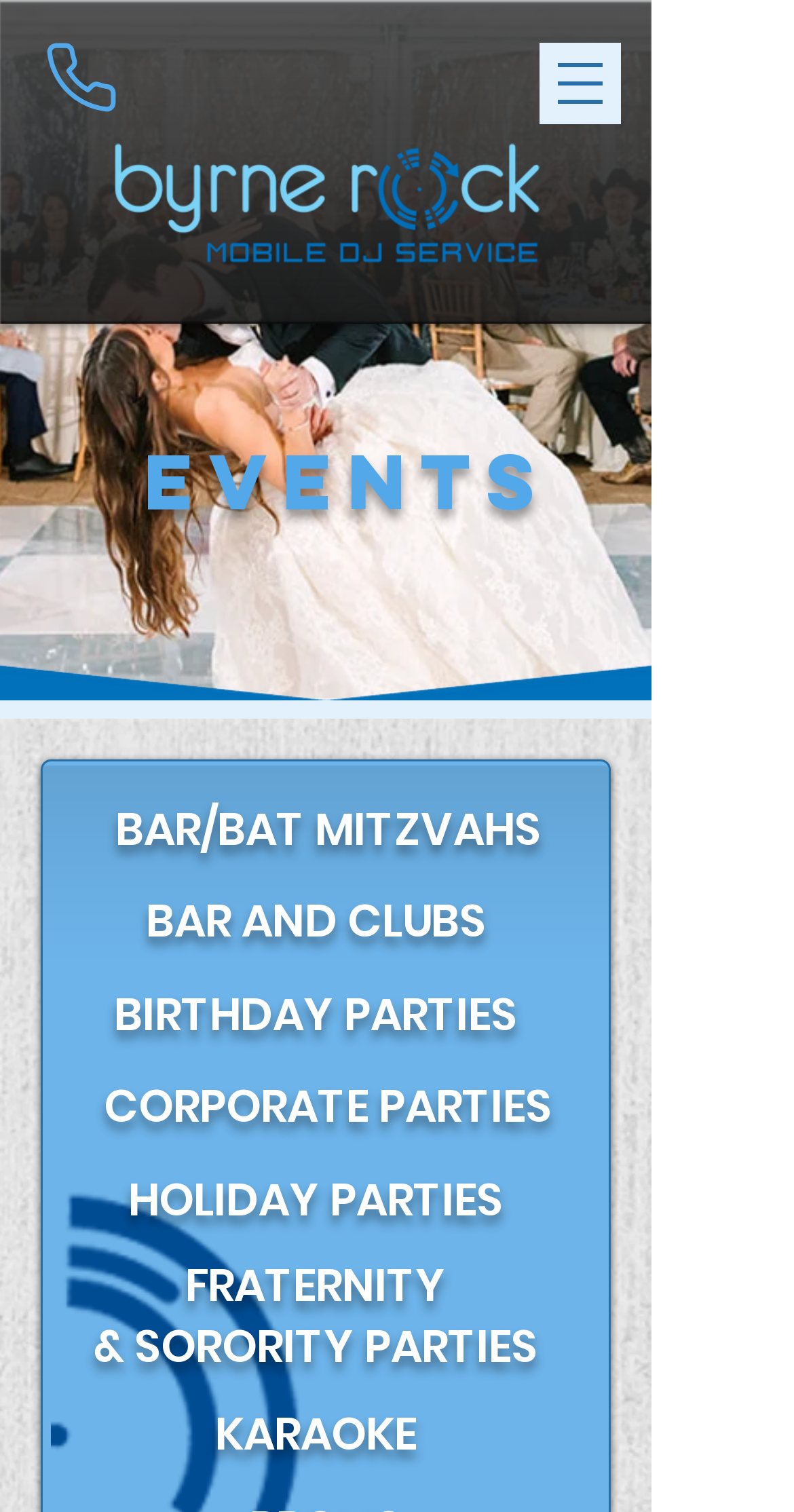What type of events does Byrne Rock Mobile DJ cater to?
Based on the screenshot, respond with a single word or phrase.

Various events